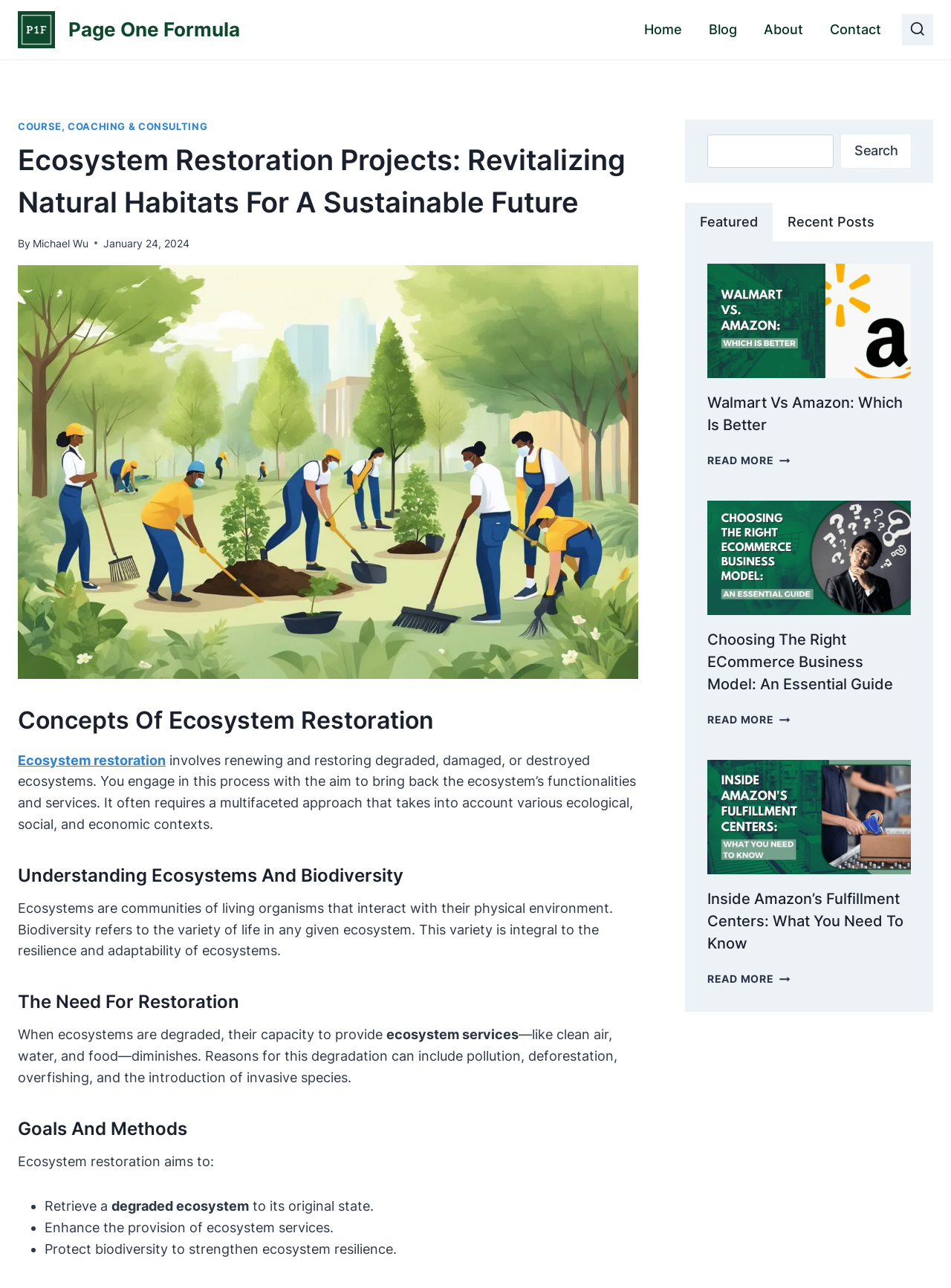Find and indicate the bounding box coordinates of the region you should select to follow the given instruction: "View the 'Featured' tab".

[0.72, 0.158, 0.812, 0.188]